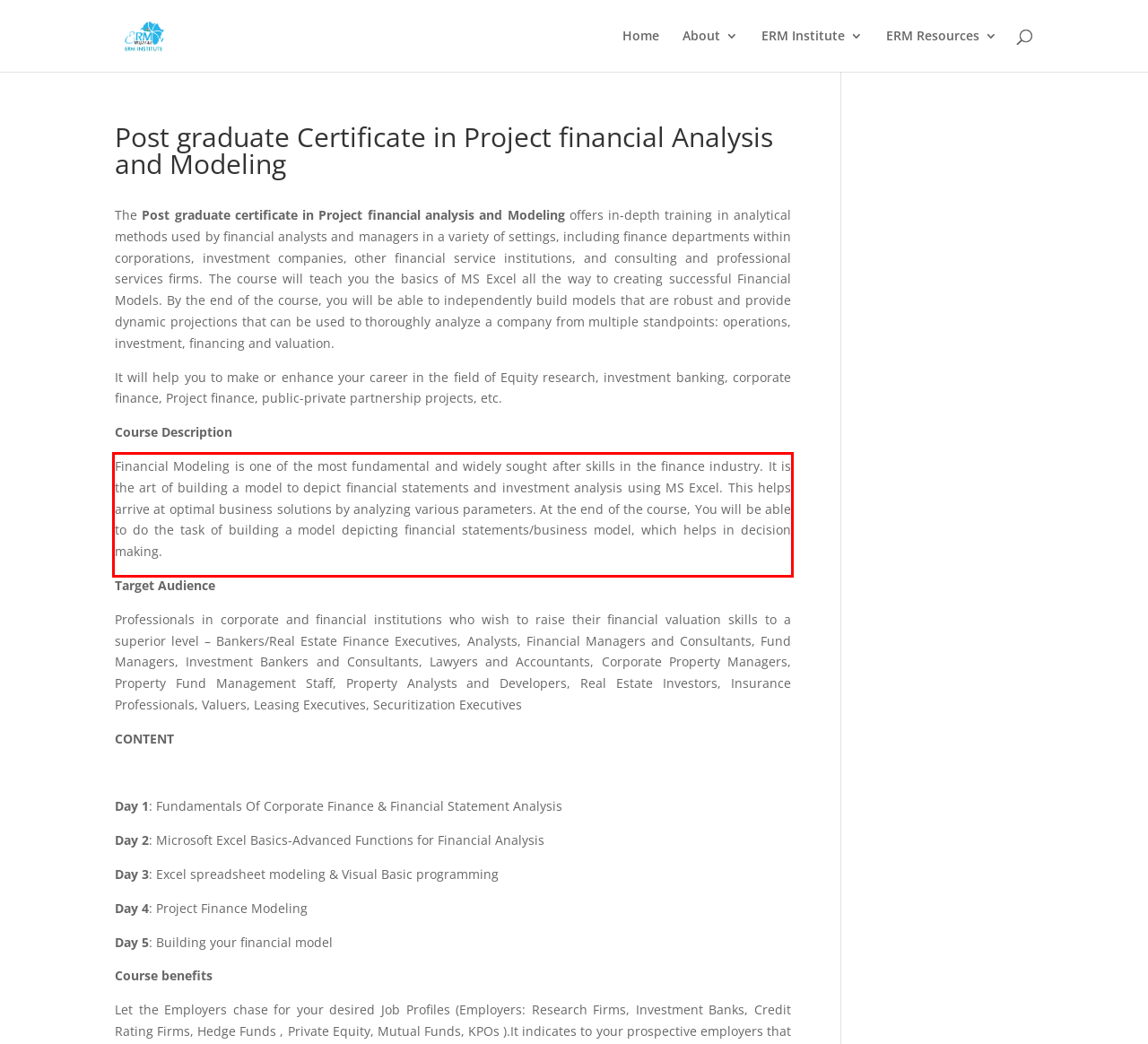From the given screenshot of a webpage, identify the red bounding box and extract the text content within it.

Financial Modeling is one of the most fundamental and widely sought after skills in the finance industry. It is the art of building a model to depict financial statements and investment analysis using MS Excel. This helps arrive at optimal business solutions by analyzing various parameters. At the end of the course, You will be able to do the task of building a model depicting financial statements/business model, which helps in decision making.